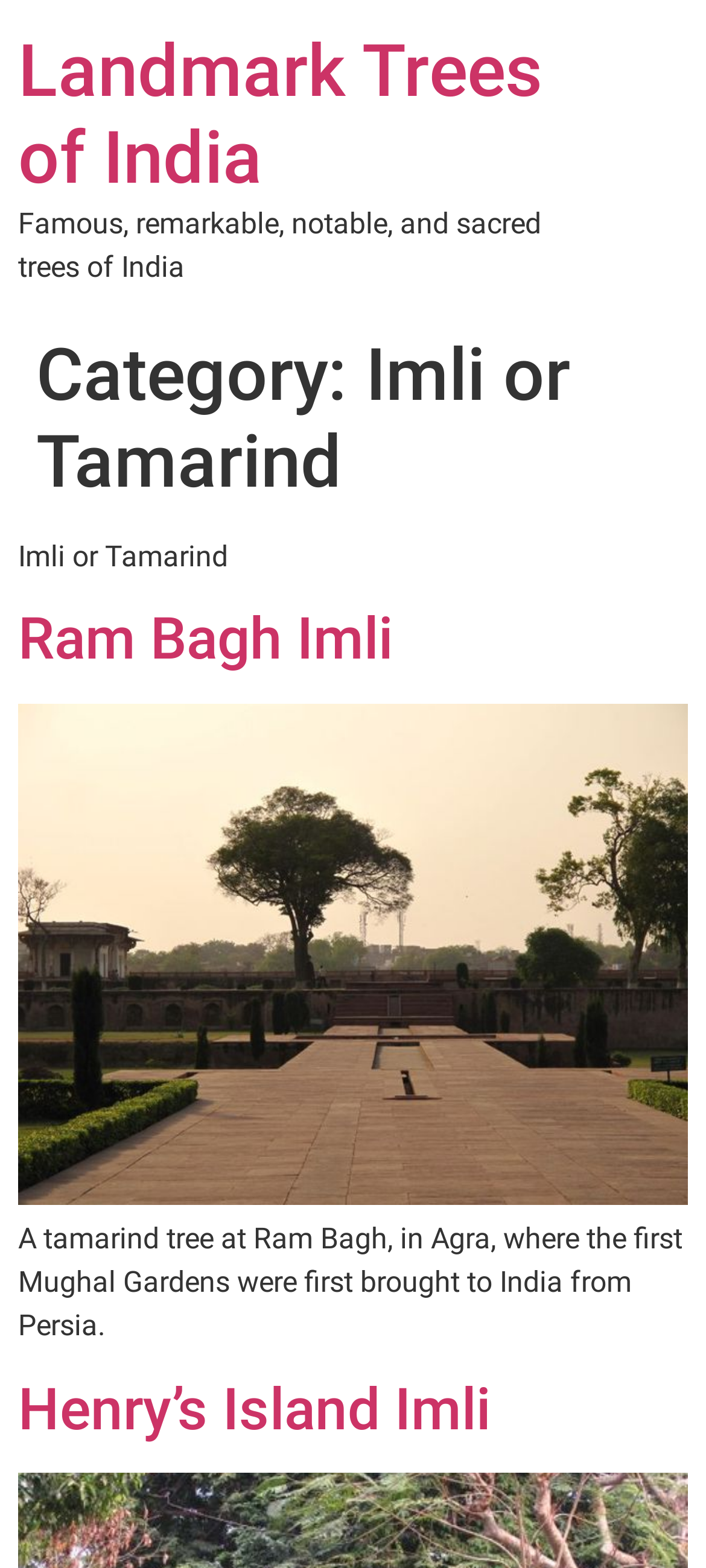Predict the bounding box coordinates for the UI element described as: "Ram Bagh Imli". The coordinates should be four float numbers between 0 and 1, presented as [left, top, right, bottom].

[0.026, 0.386, 0.556, 0.43]